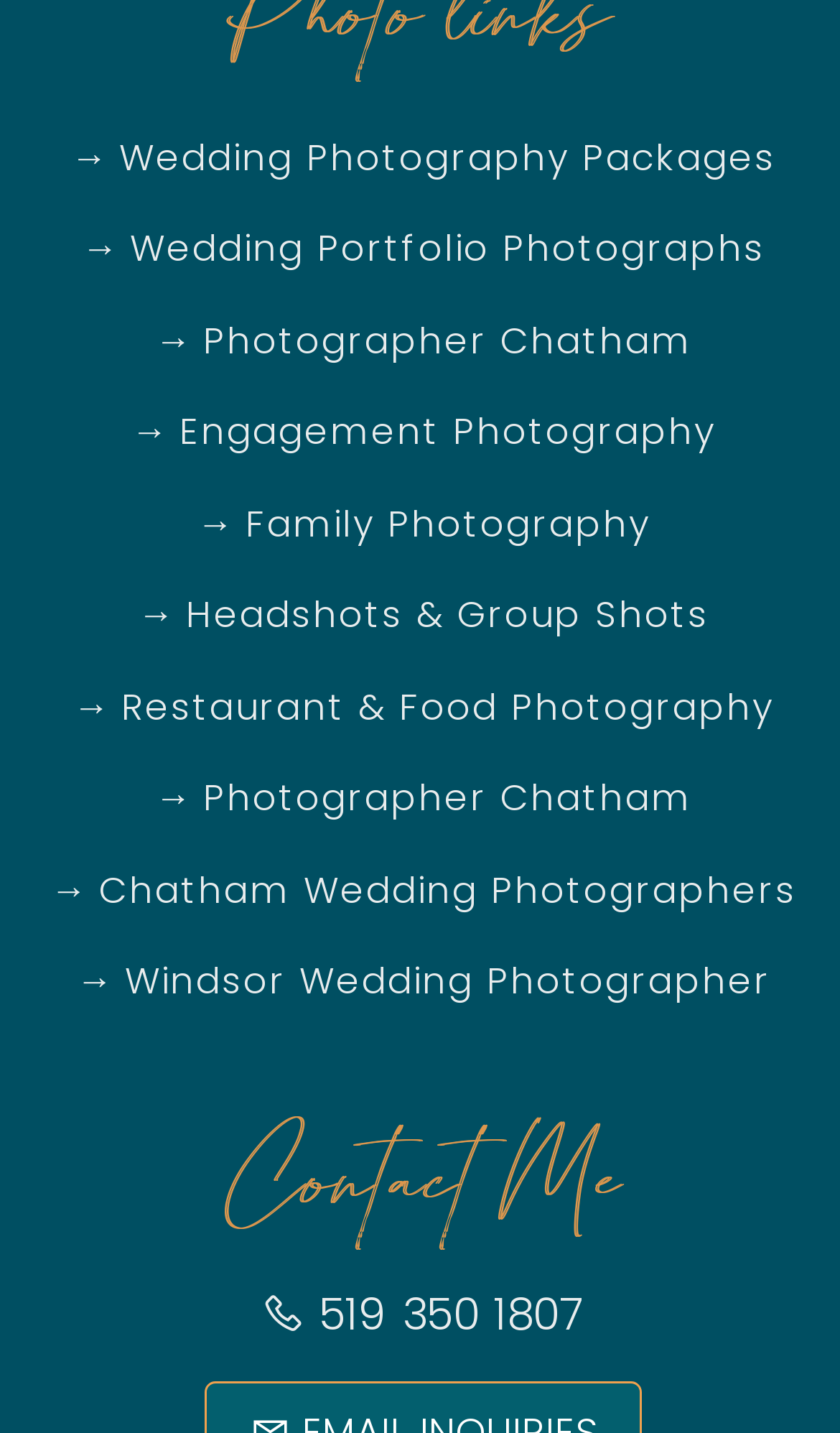Identify the bounding box coordinates of the section to be clicked to complete the task described by the following instruction: "Check engagement photography". The coordinates should be four float numbers between 0 and 1, formatted as [left, top, right, bottom].

[0.214, 0.283, 0.852, 0.319]